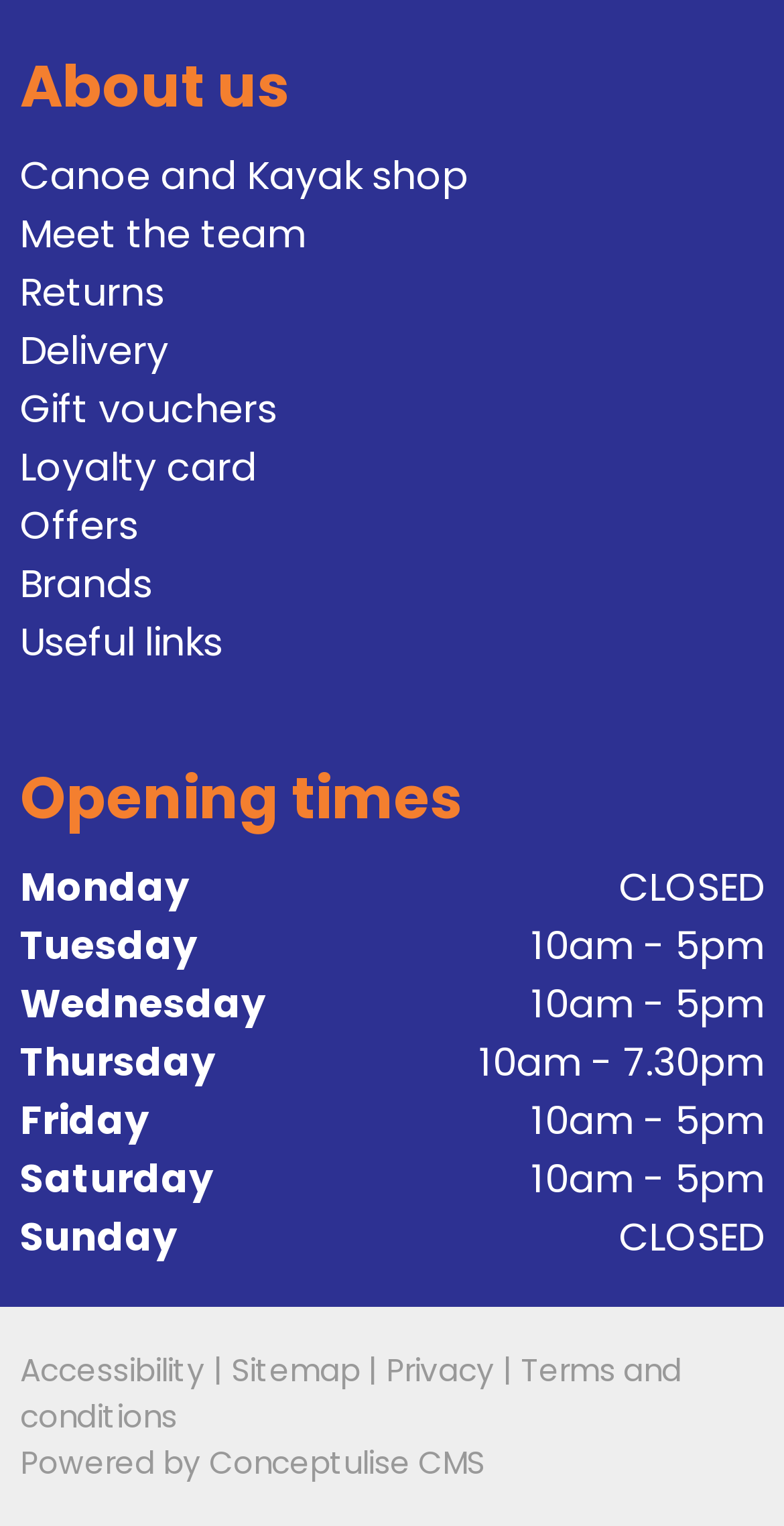How many links are there in the 'About us' section?
Examine the image closely and answer the question with as much detail as possible.

I looked at the section of the webpage with the heading 'About us' and counted the number of links underneath it. There are 7 links in total, including 'Canoe and Kayak shop', 'Meet the team', and so on.